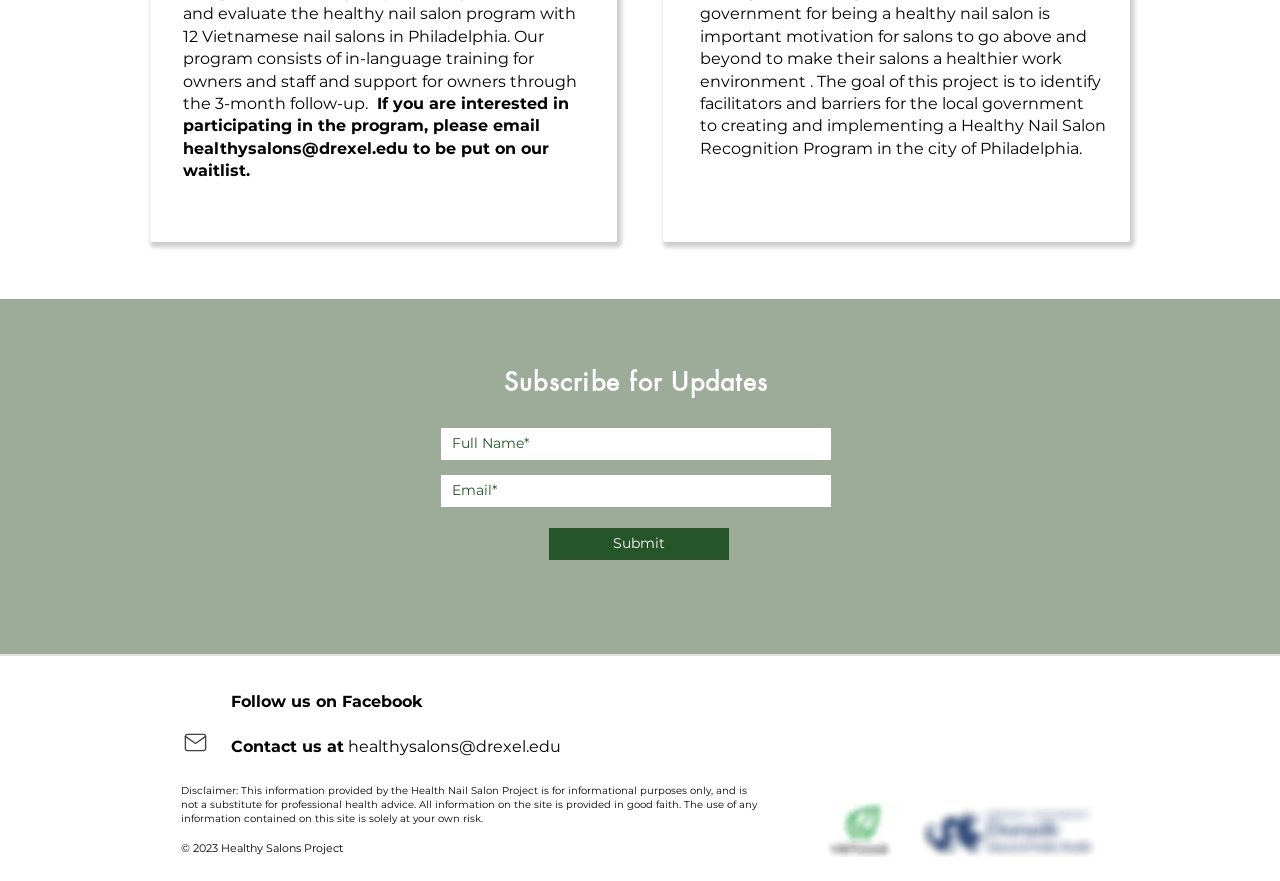Identify the bounding box coordinates of the clickable region necessary to fulfill the following instruction: "Read the article about FOMO". The bounding box coordinates should be four float numbers between 0 and 1, i.e., [left, top, right, bottom].

None